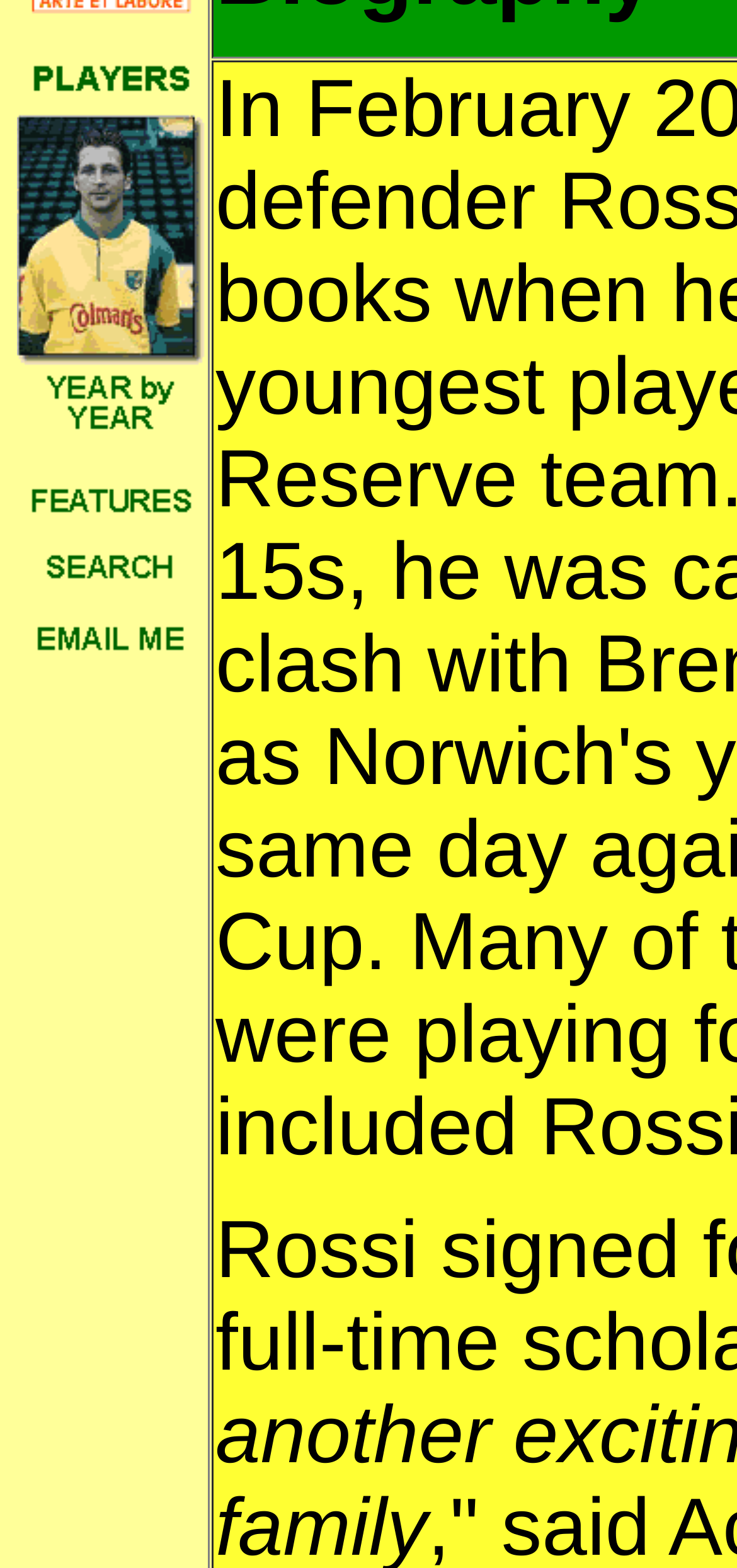Highlight the bounding box of the UI element that corresponds to this description: "alt="Email the webmaster"".

[0.023, 0.414, 0.279, 0.433]